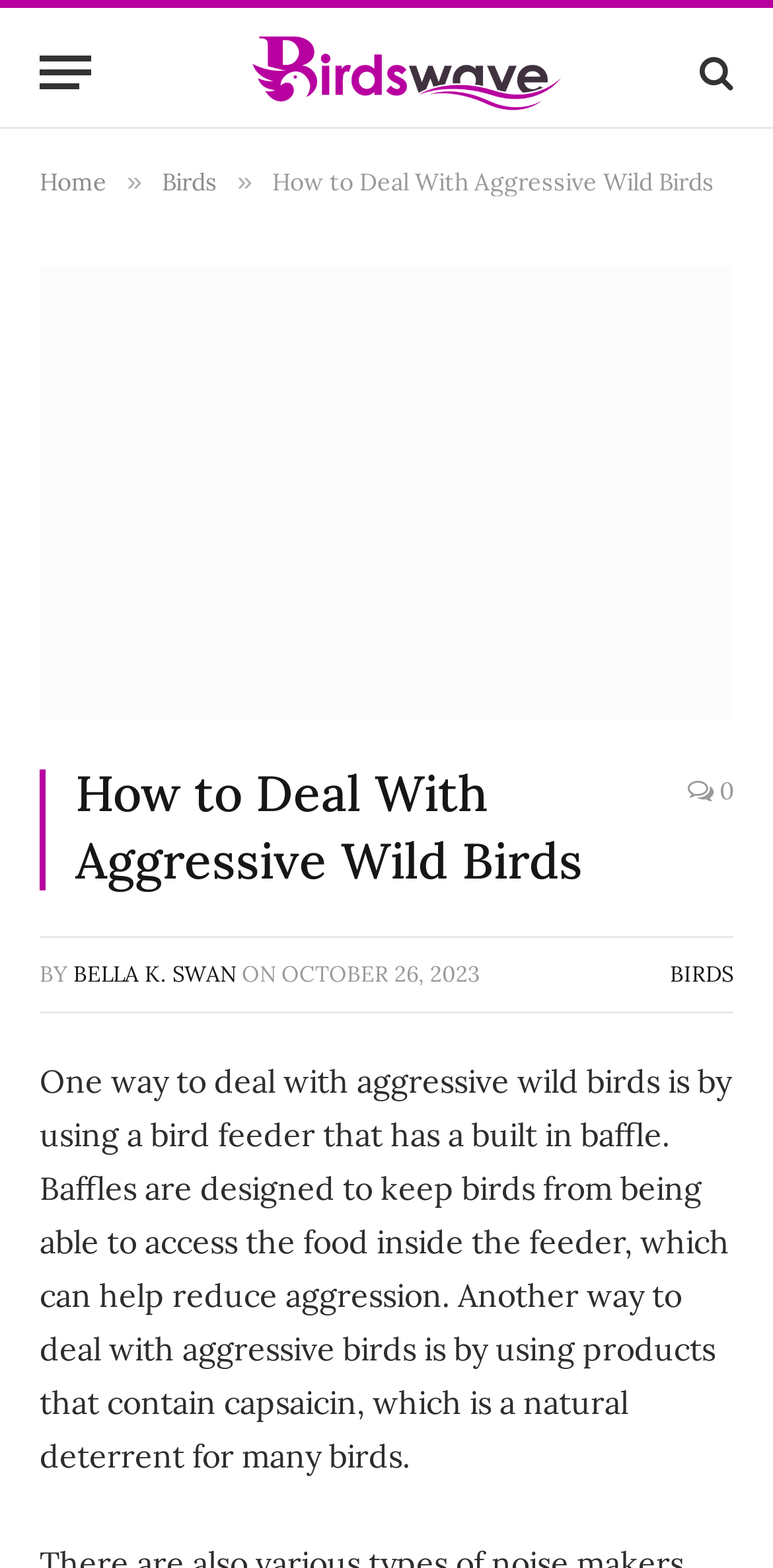Find the bounding box coordinates of the clickable area that will achieve the following instruction: "Visit the 'Birds Wave' website".

[0.195, 0.005, 0.856, 0.087]